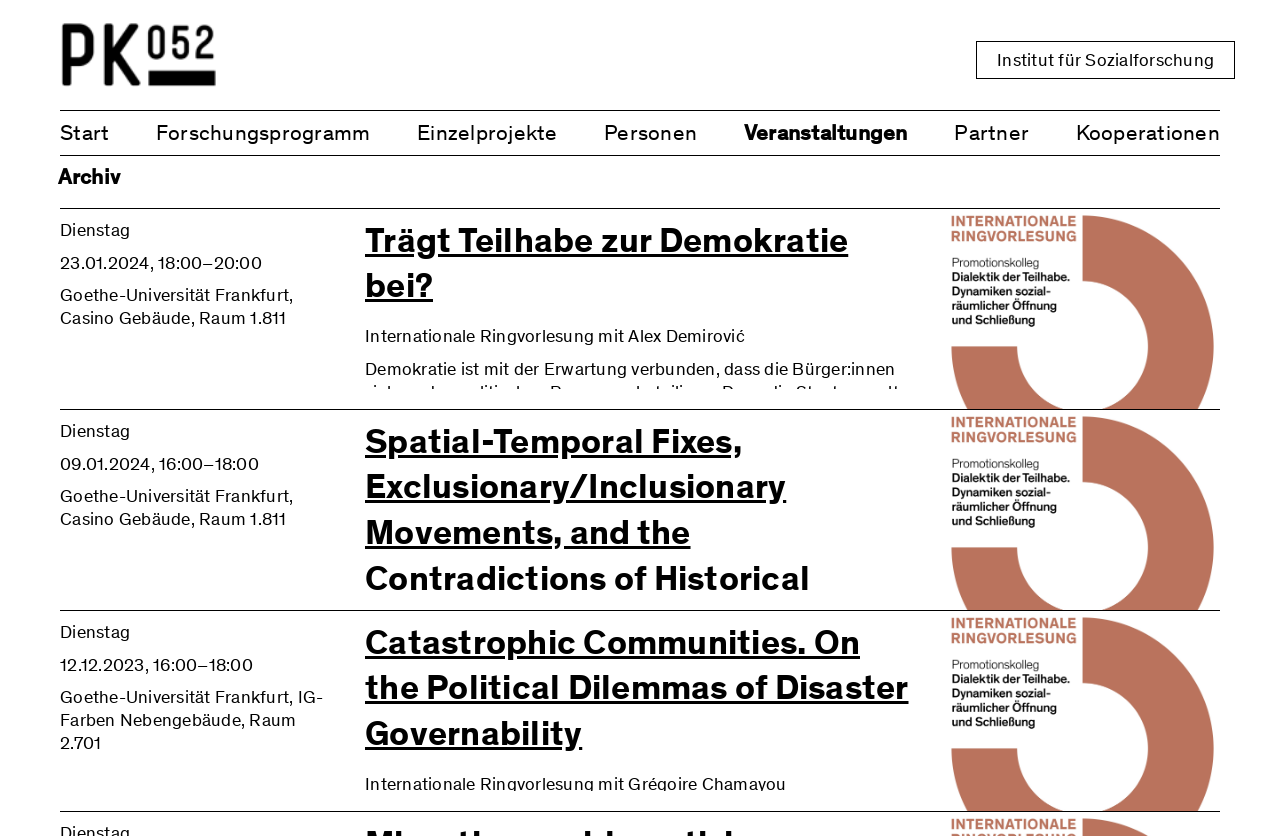Answer the question below using just one word or a short phrase: 
What is the topic of the international ring lecture with Alex Demirović?

Democracy